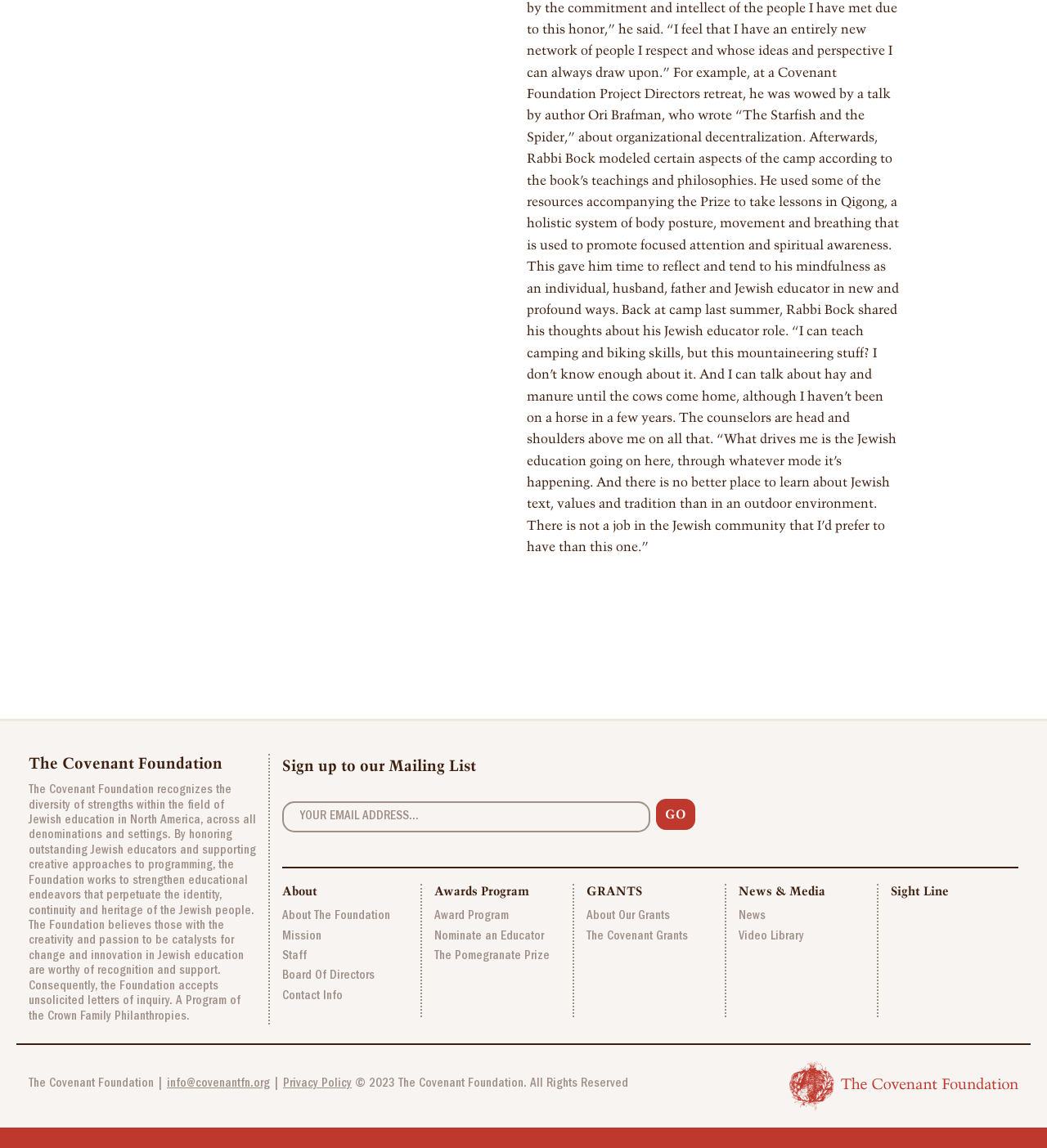Find the bounding box coordinates of the clickable area that will achieve the following instruction: "Nominate an educator for an award".

[0.415, 0.81, 0.535, 0.823]